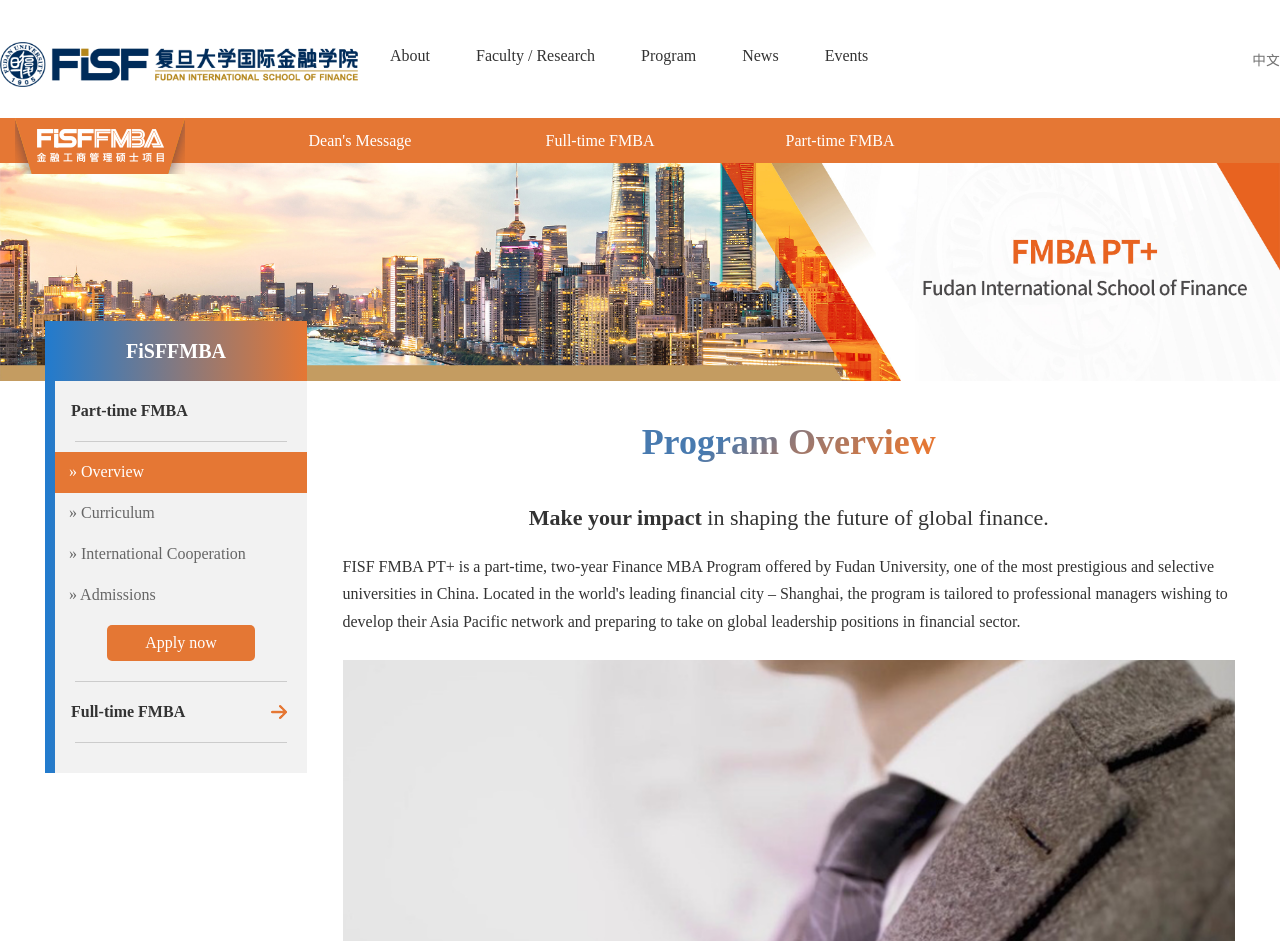How many main navigation links are there?
Analyze the screenshot and provide a detailed answer to the question.

I counted the number of main navigation links by looking at the links with text 'About', 'Faculty / Research', 'Program', 'News', 'Events', and '中文'. There are 6 main navigation links in total.